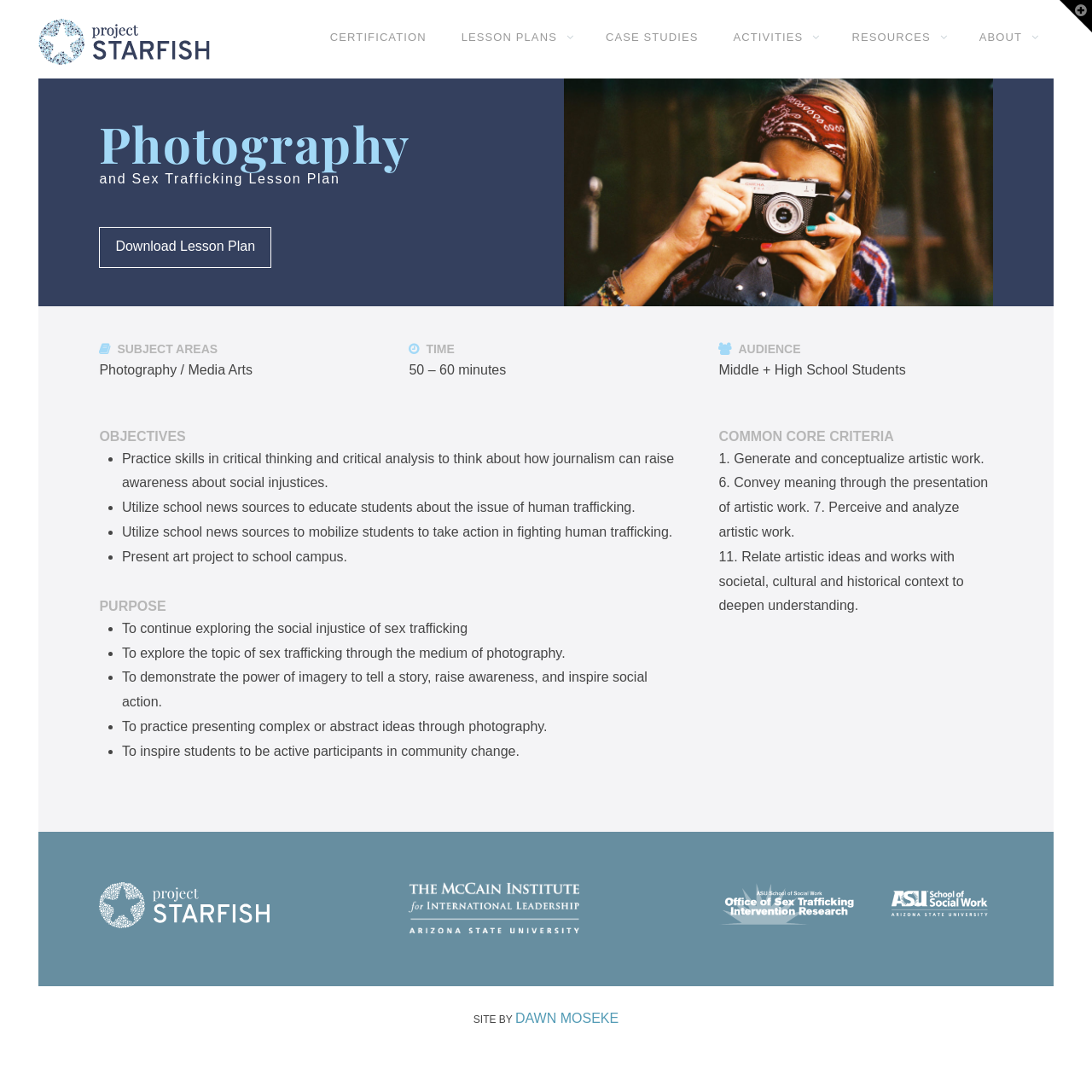Could you specify the bounding box coordinates for the clickable section to complete the following instruction: "Toggle the Widgetbar"?

[0.97, 0.0, 1.0, 0.03]